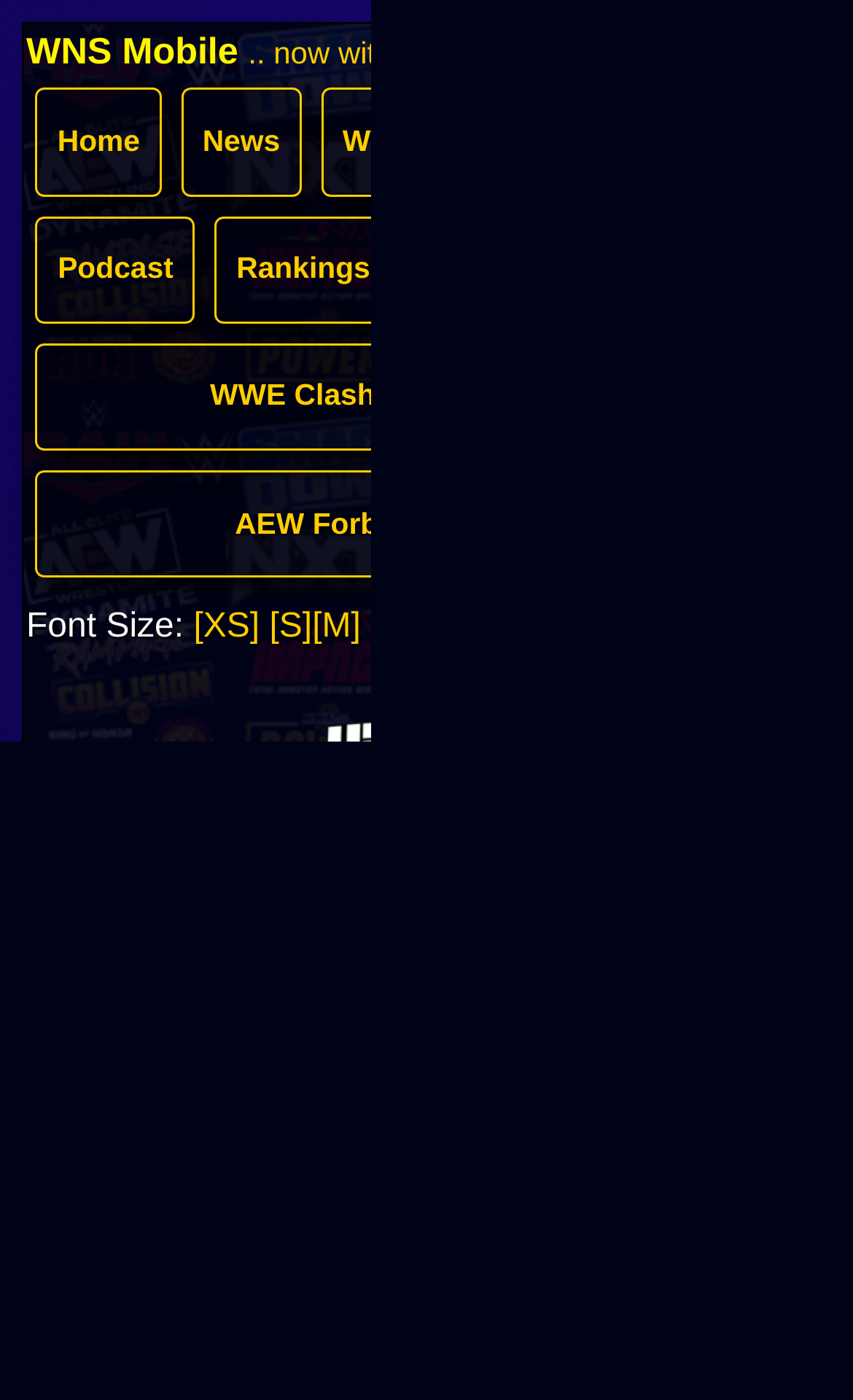Review the image closely and give a comprehensive answer to the question: Who posted the article?

The author of the article can be found at the bottom of the article, where it says 'Posted By: Ben Kerin on Jun 07, 2014'.